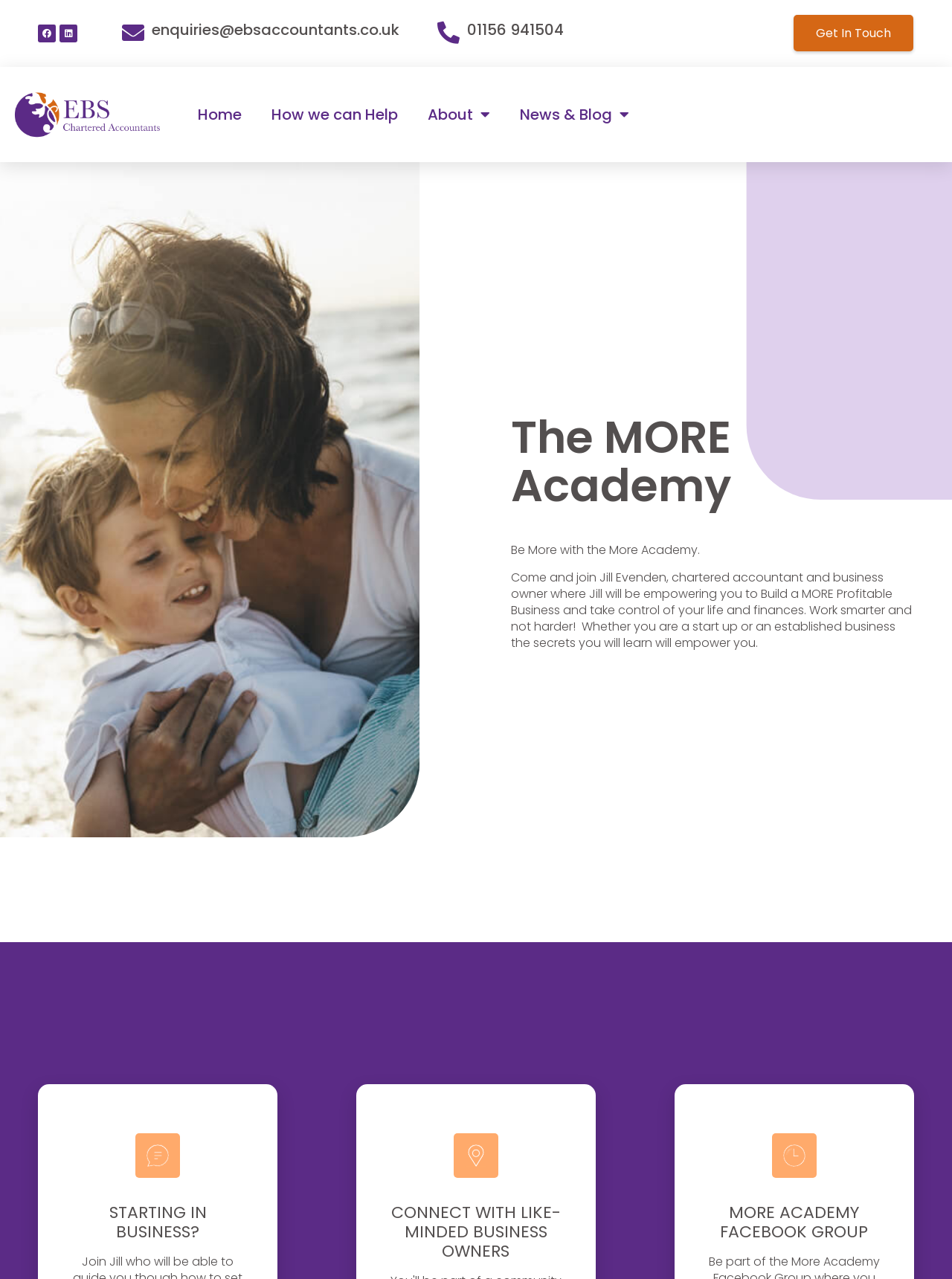Locate the bounding box coordinates of the area where you should click to accomplish the instruction: "Go to home page".

[0.192, 0.067, 0.27, 0.111]